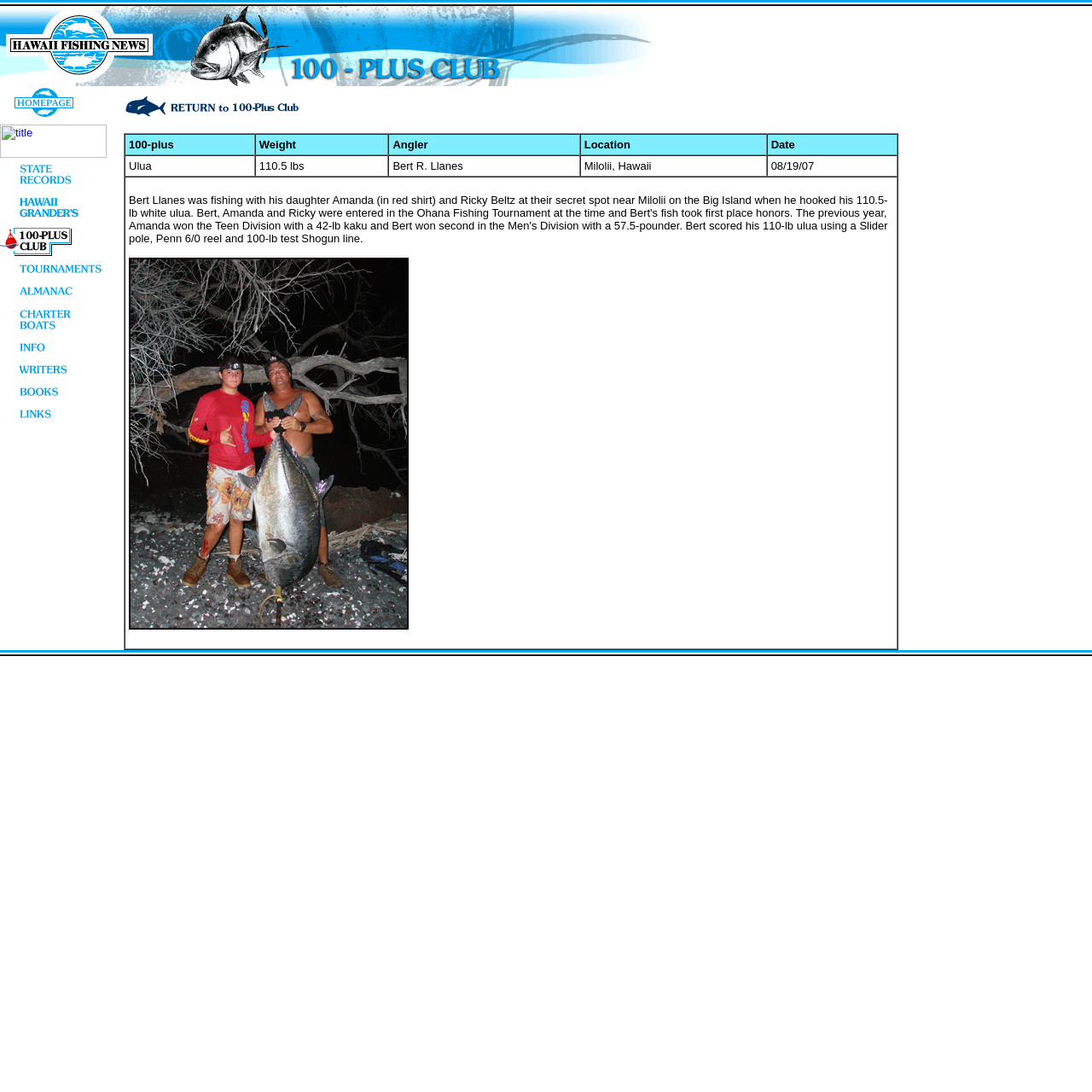Locate the bounding box of the UI element with the following description: "alt="tournaments" name="tournaments"".

[0.0, 0.247, 0.098, 0.259]